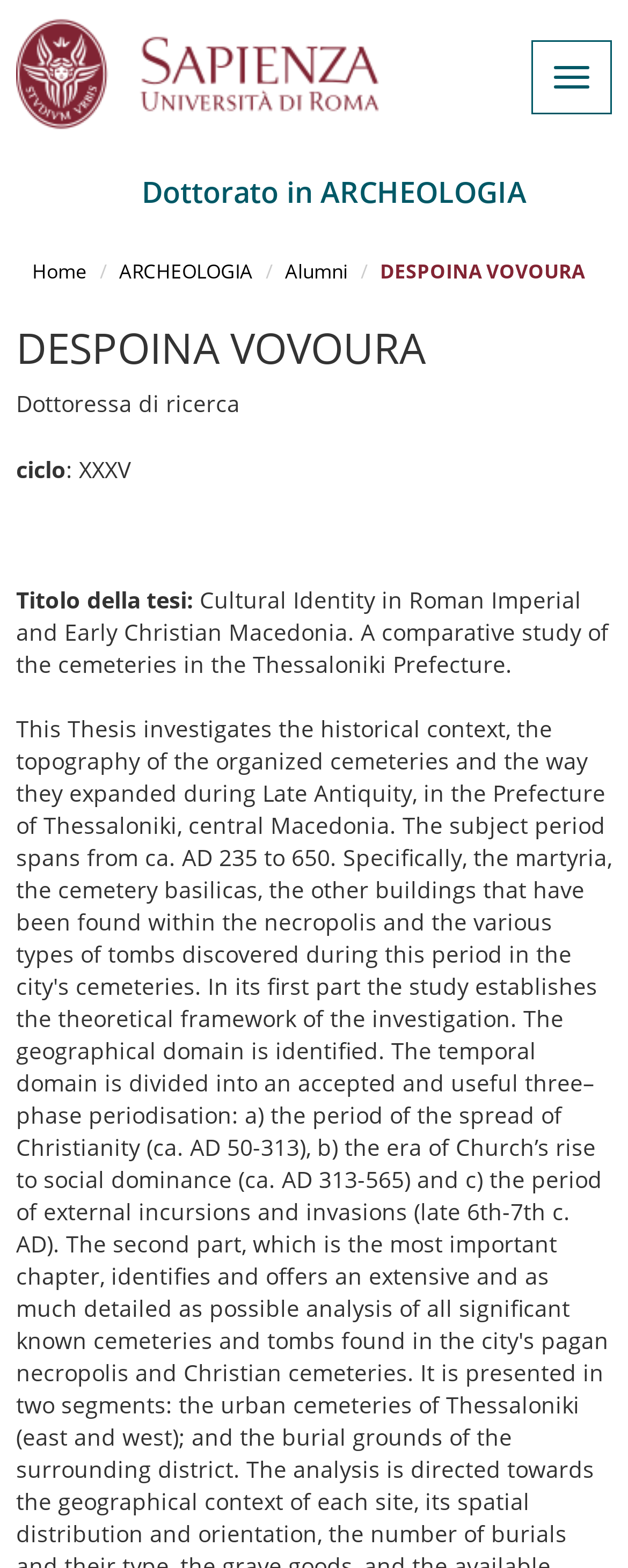Create a detailed narrative describing the layout and content of the webpage.

The webpage appears to be a personal profile page for Despoina Vouvoura, a Ph.D. researcher in Archaeology at Sapienza Università di Roma. 

At the top left of the page, there is a link to skip to the main content. Below this, a heading displays the title "Dottorato in ARCHEOLOGIA" (Ph.D. in Archaeology). On the top right, a button allows users to toggle navigation.

The main navigation menu is located below, consisting of four links: "Home", "ARCHEOLOGIA", "Alumni", and the researcher's name "Despoina Vouvoura". 

Below the navigation menu, a section dedicated to the researcher's profile is displayed. A heading with the researcher's name is followed by a description "Dottoressa di ricerca" (Female Research Doctor). 

Further down, there are three lines of text providing information about the researcher's Ph.D. cycle, with the title "Cultural Identity in Roman Imperial and Early Christian Macedonia. A comparative study of the cemeteries in the Thessaloniki Prefecture."